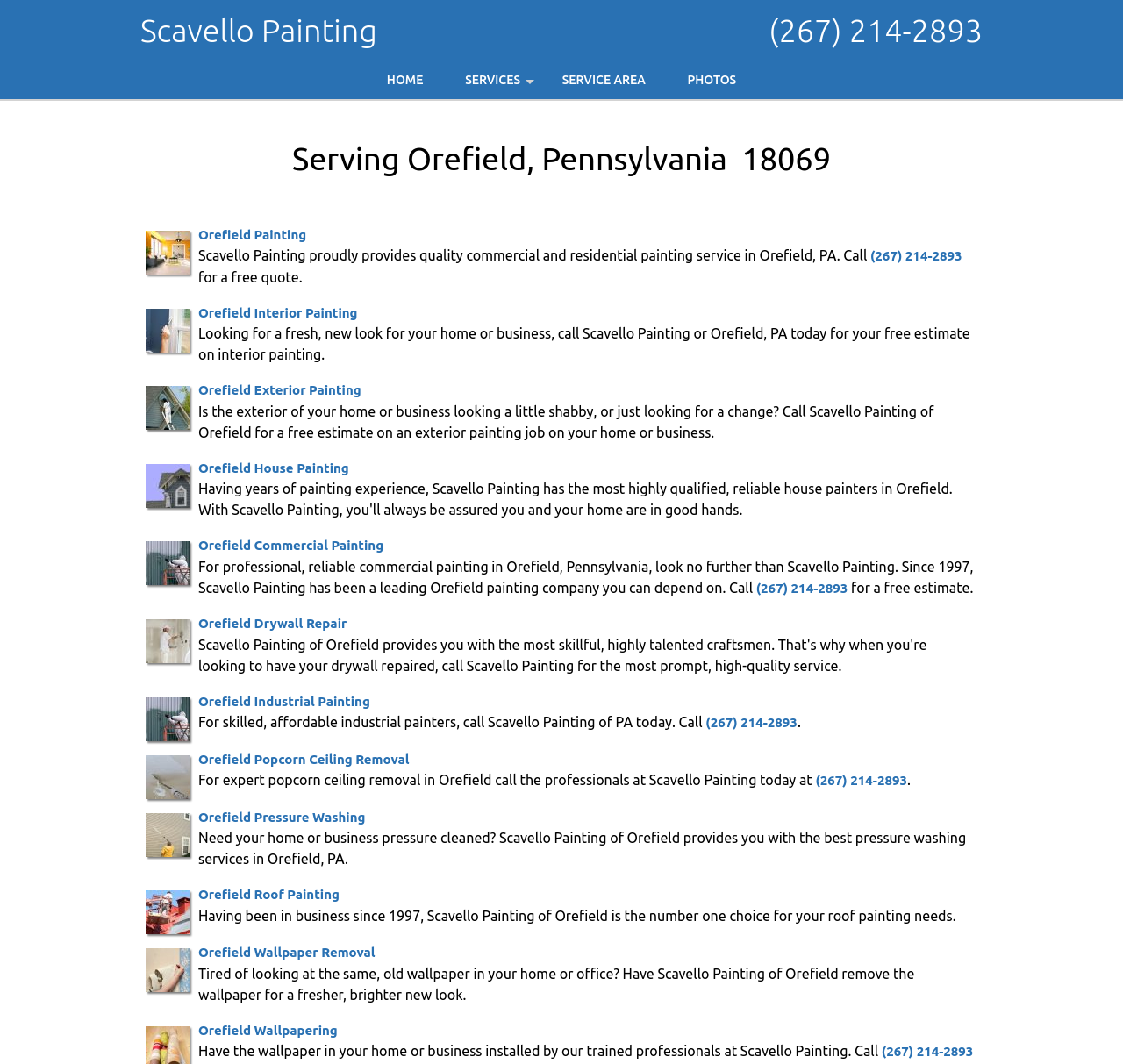Locate the bounding box coordinates of the element that should be clicked to execute the following instruction: "Call Scavello Painting for a free quote".

[0.775, 0.233, 0.857, 0.247]